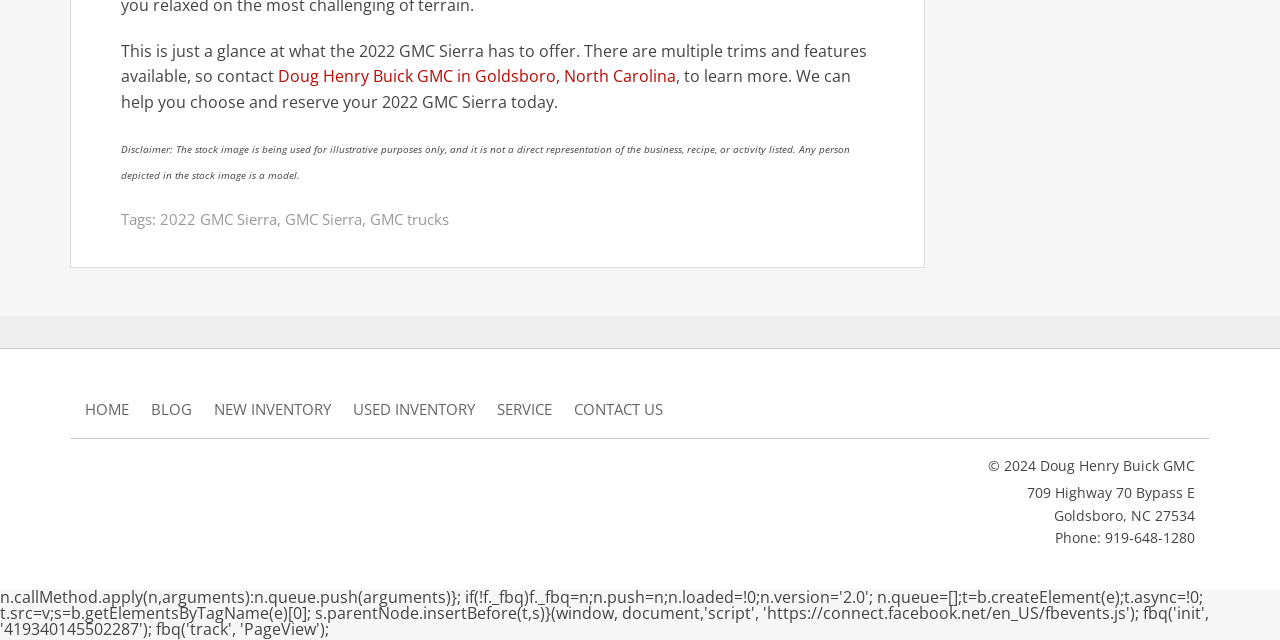Identify the bounding box coordinates of the area that should be clicked in order to complete the given instruction: "Click the 'Living' link". The bounding box coordinates should be four float numbers between 0 and 1, i.e., [left, top, right, bottom].

None